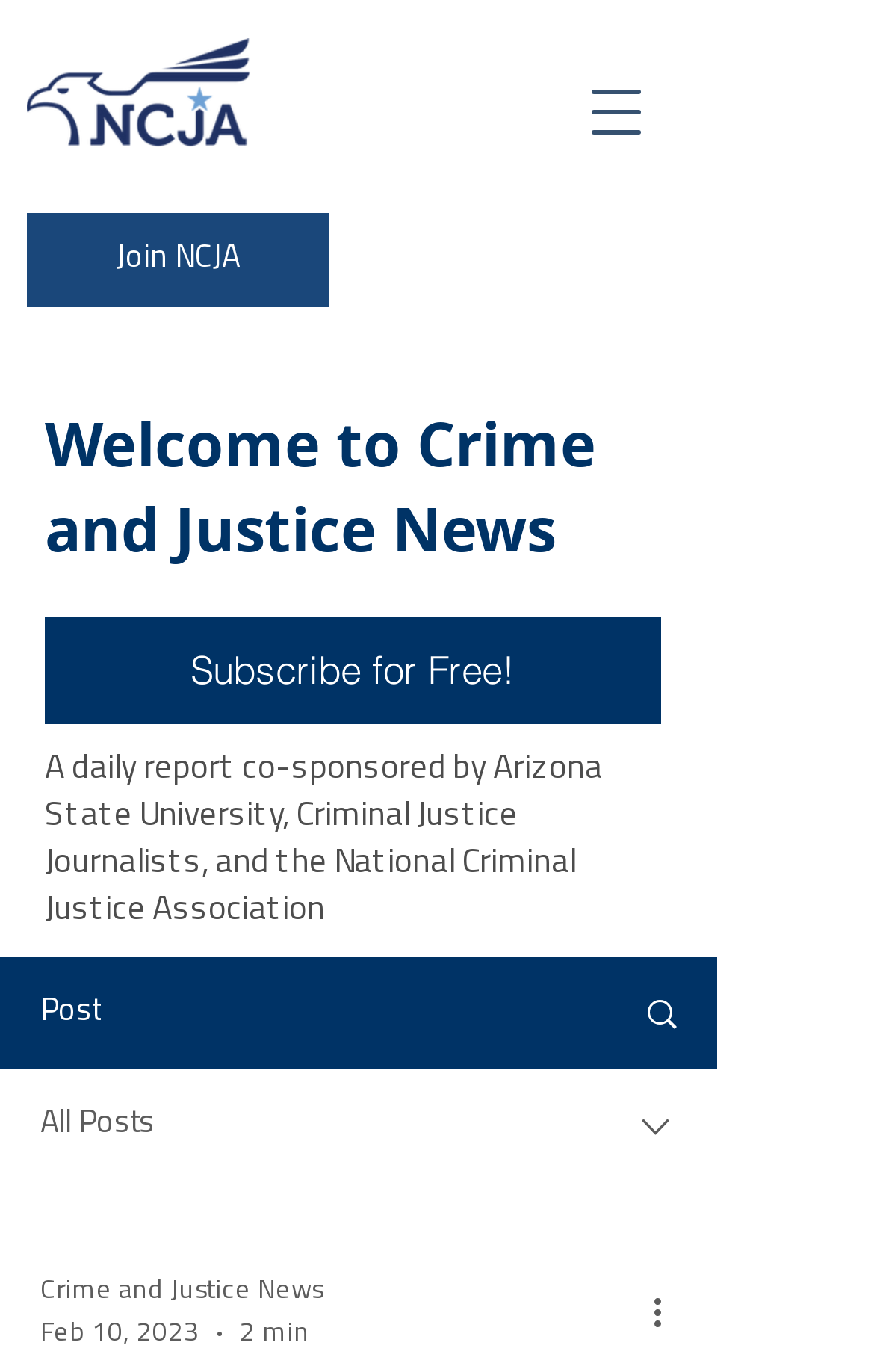Using the information in the image, could you please answer the following question in detail:
What is the date of the latest article?

I found a generic element with the description 'Feb 10, 2023' which is likely to be the date of the latest article. This element is located near the top of the page, suggesting that it is related to the main content of the page.